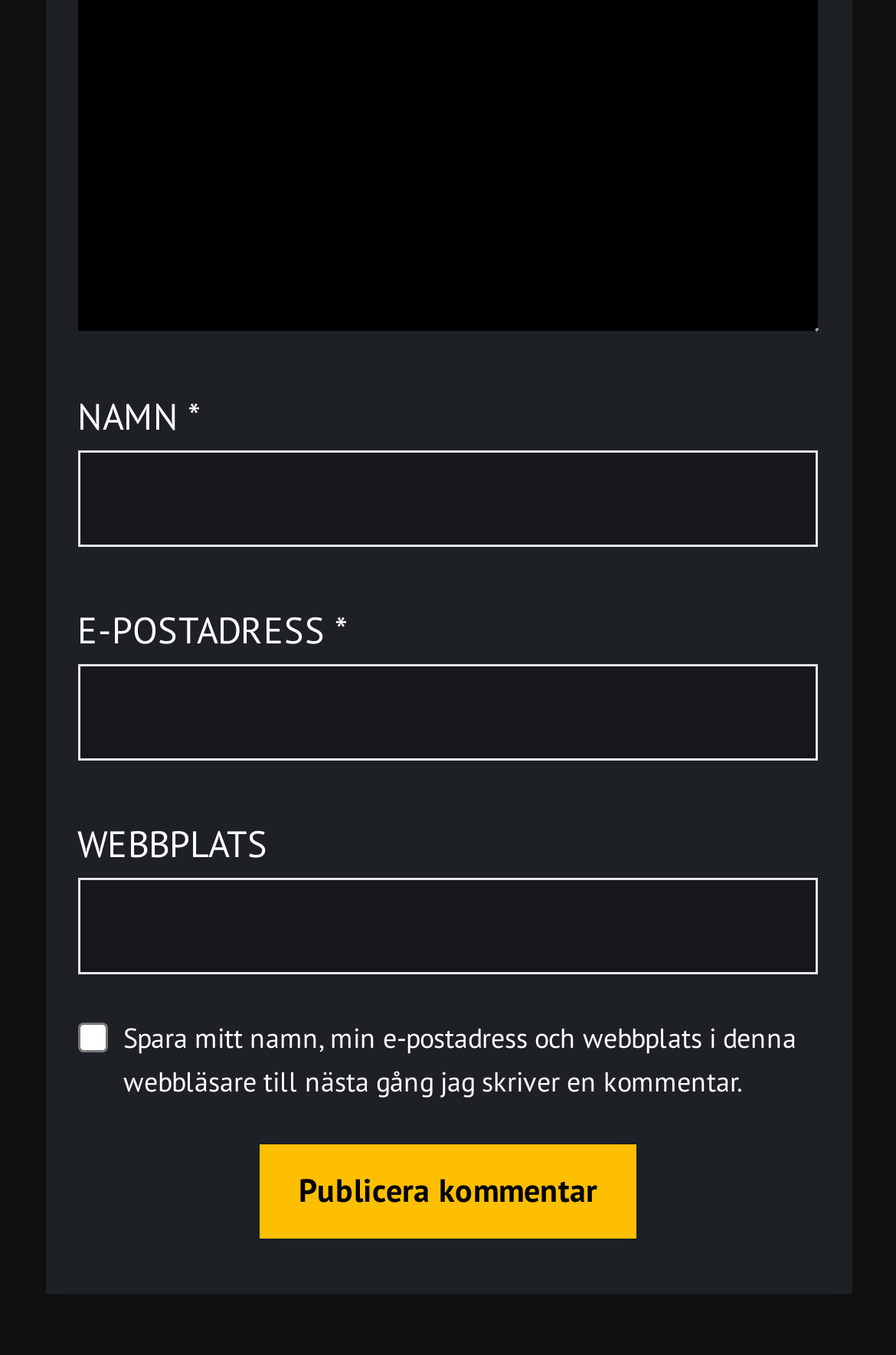Give a one-word or short phrase answer to the question: 
What is the first field to fill in?

NAMN